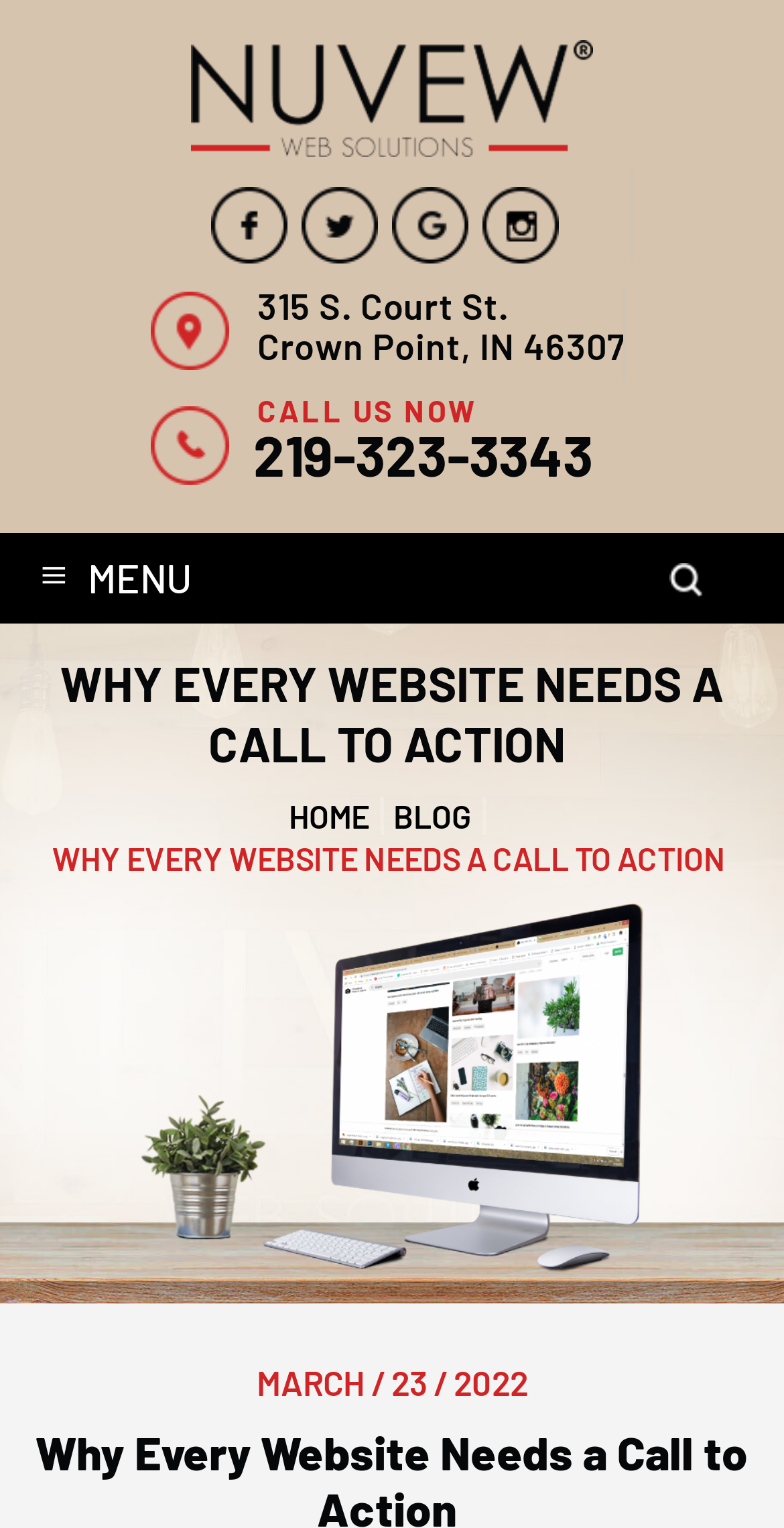Answer briefly with one word or phrase:
How many social media links are there?

4